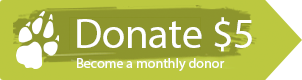Please provide a brief answer to the question using only one word or phrase: 
What is the purpose of the initiative?

Wildlife preservation